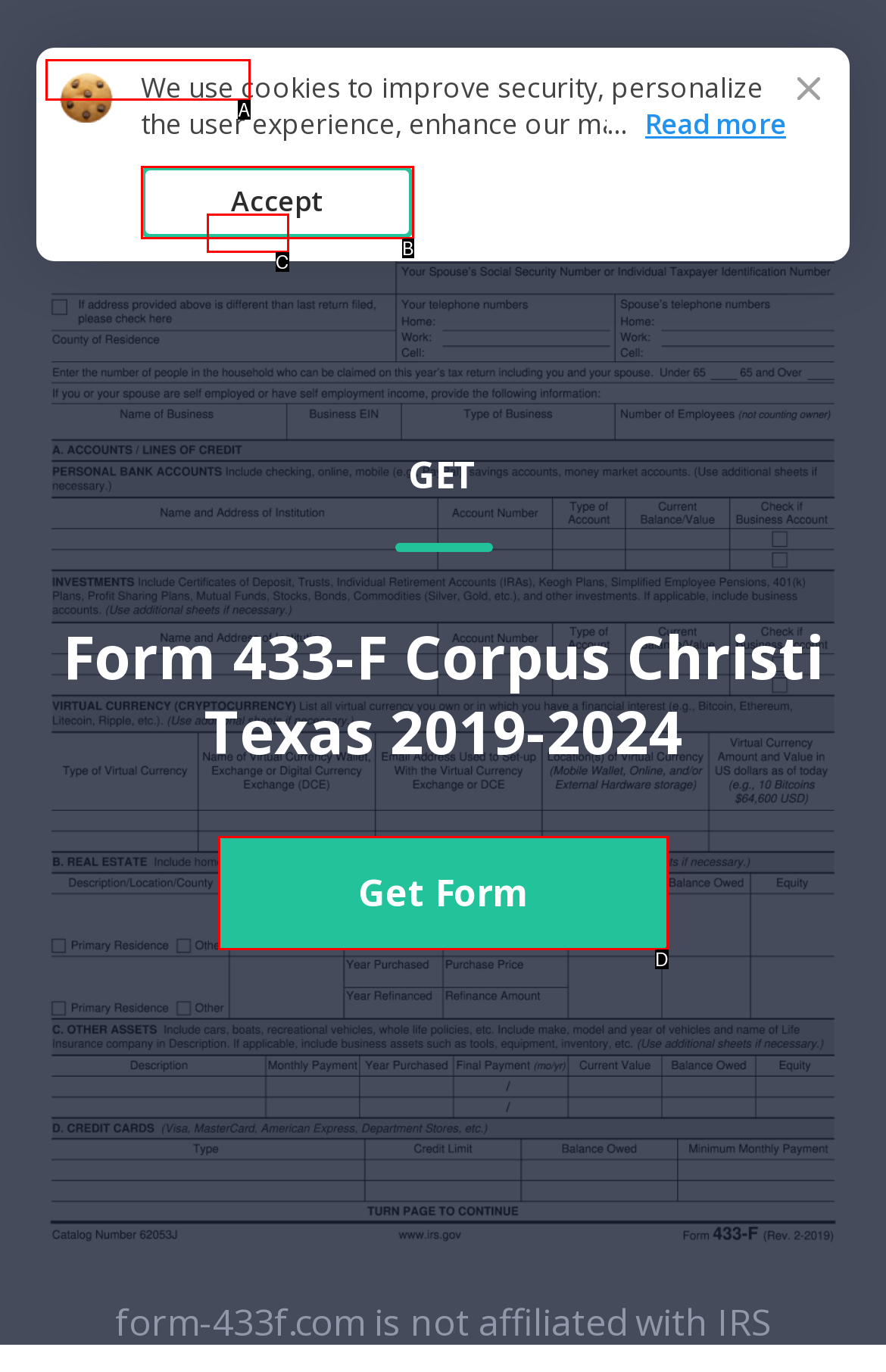Select the HTML element that corresponds to the description: Form 433f
Reply with the letter of the correct option from the given choices.

A